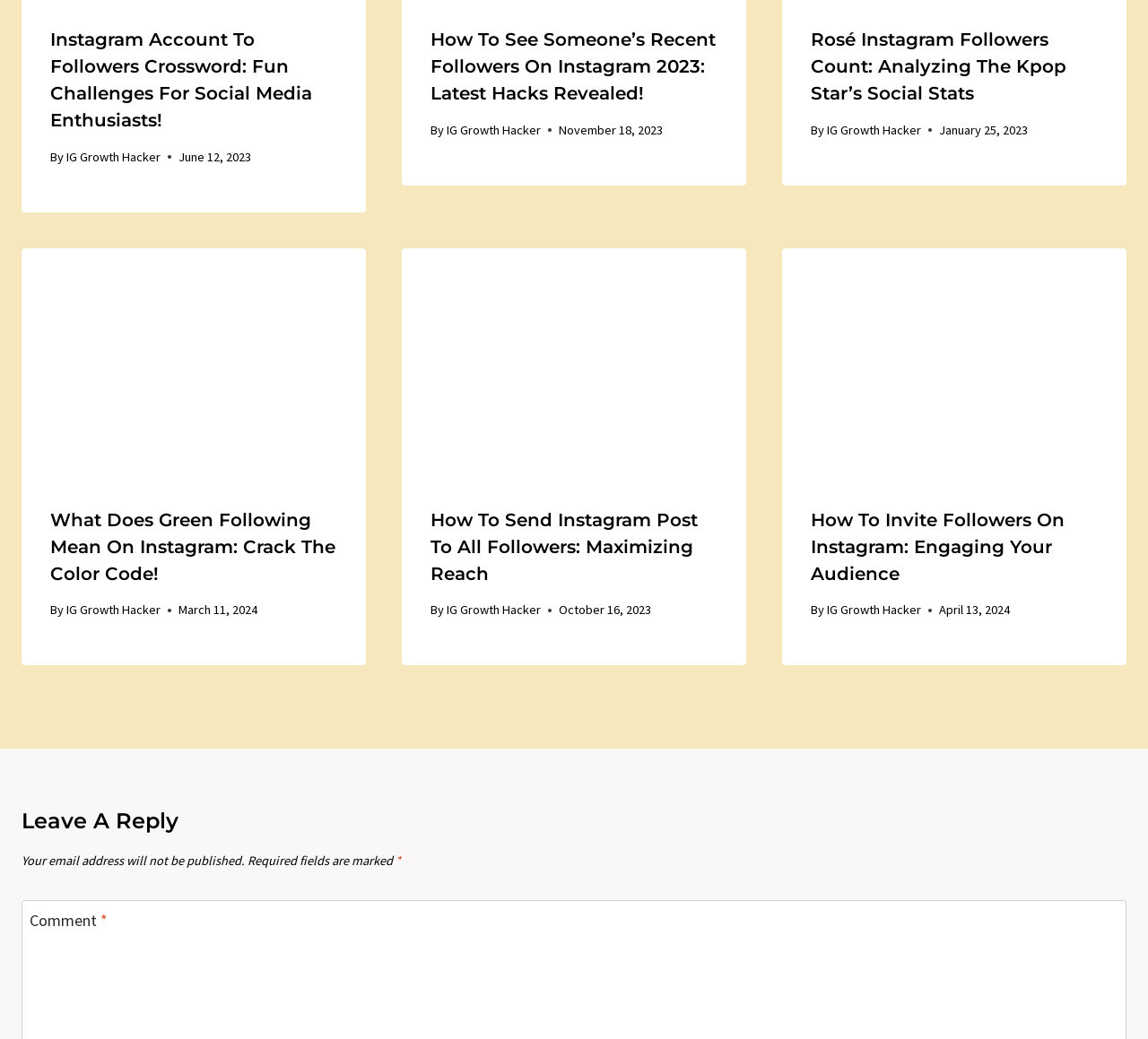Please locate the bounding box coordinates for the element that should be clicked to achieve the following instruction: "Read the post about Rosé Instagram Followers Count". Ensure the coordinates are given as four float numbers between 0 and 1, i.e., [left, top, right, bottom].

[0.706, 0.028, 0.929, 0.1]